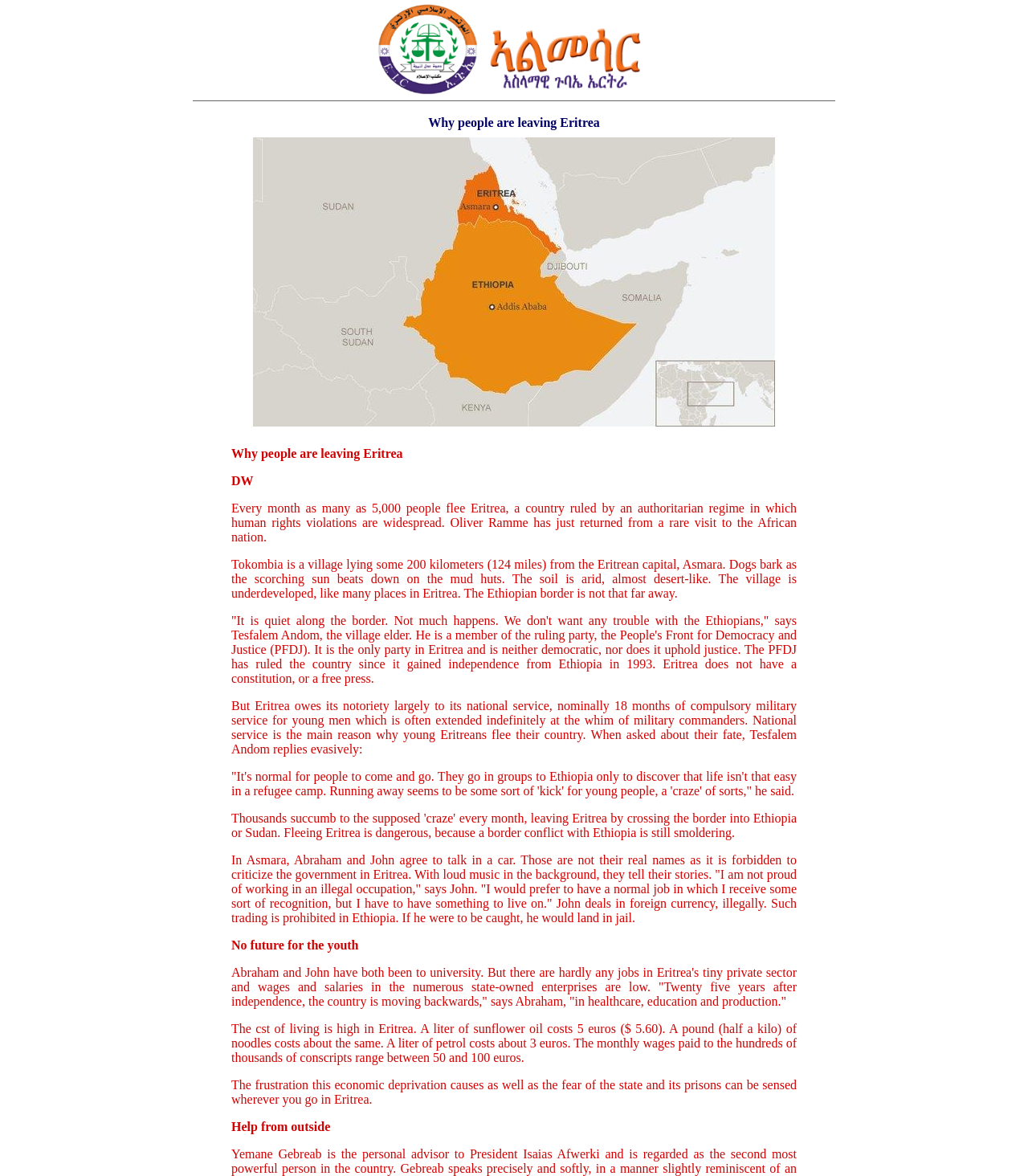What is the name of the ruling party in Eritrea?
Answer the question with a single word or phrase, referring to the image.

PFDJ